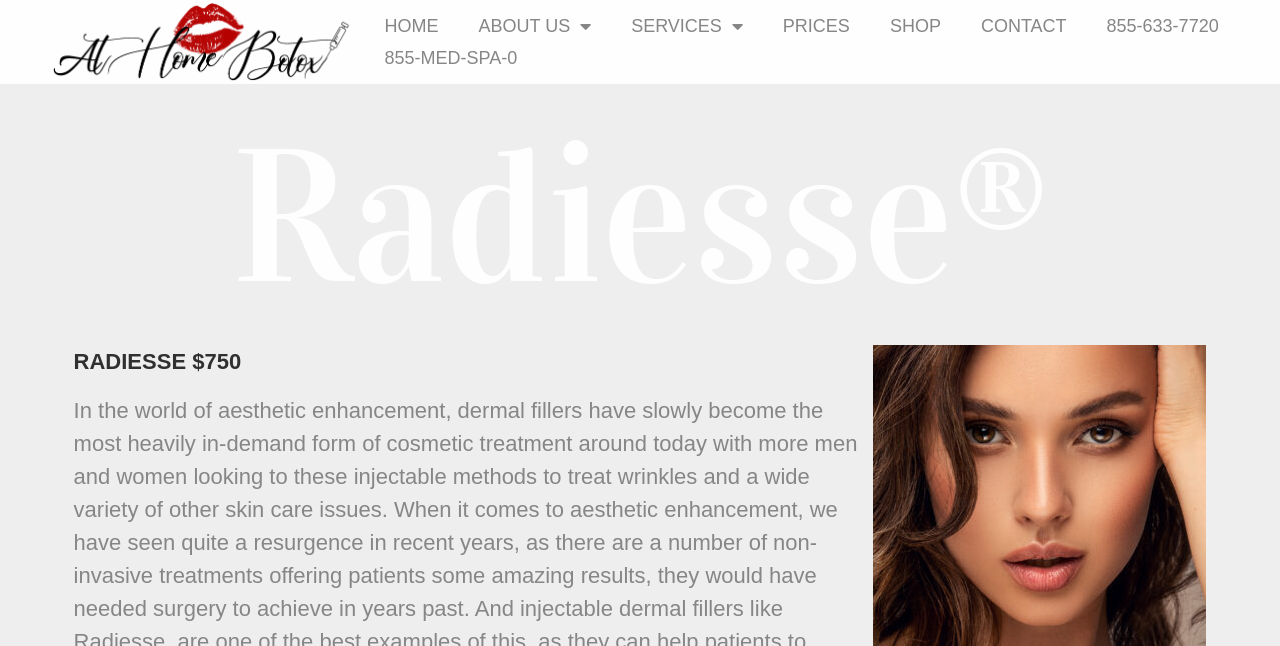Mark the bounding box of the element that matches the following description: "ABOUT US".

[0.358, 0.015, 0.477, 0.065]